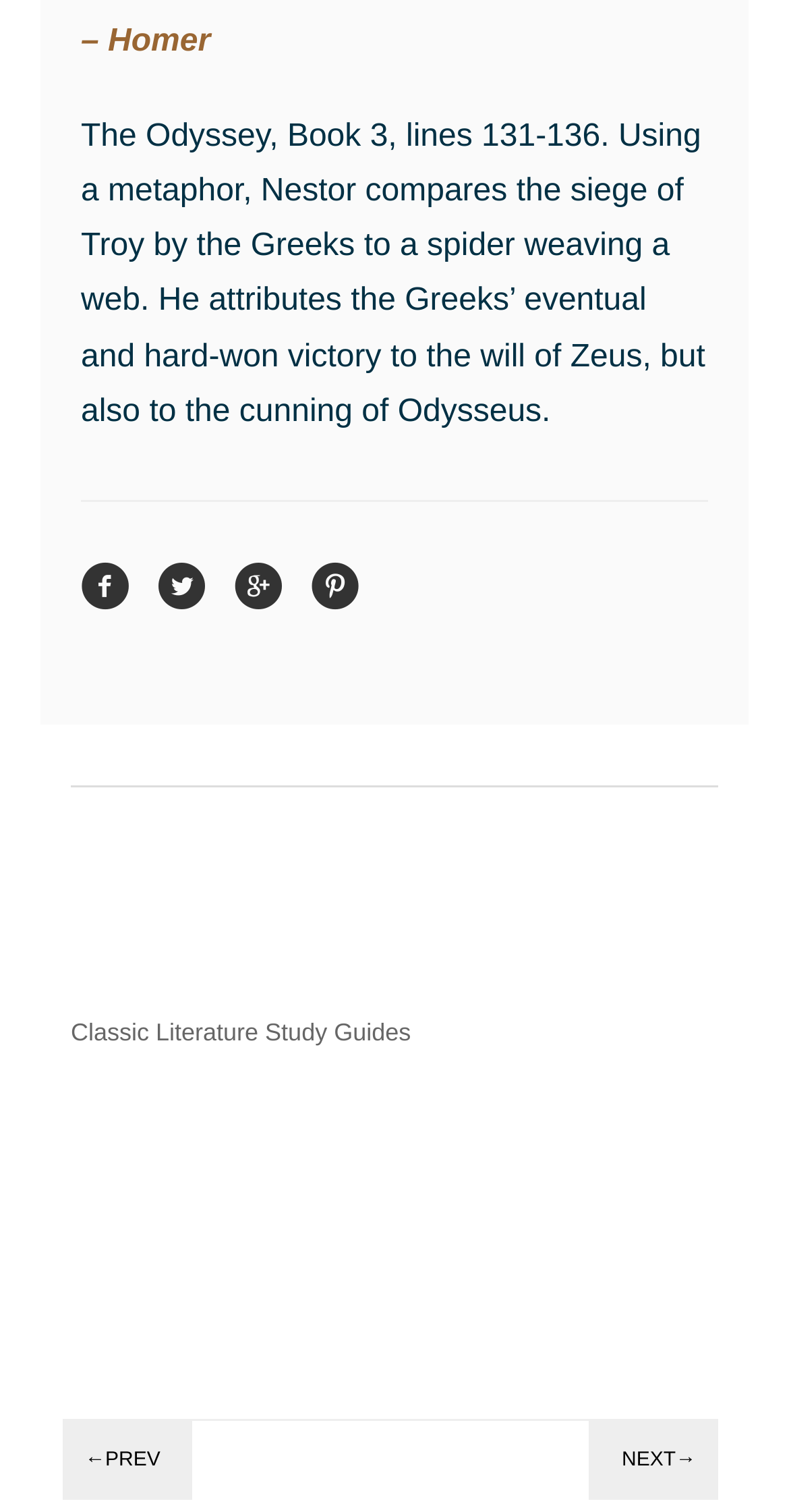Determine the bounding box coordinates for the UI element described. Format the coordinates as (top-left x, top-left y, bottom-right x, bottom-right y) and ensure all values are between 0 and 1. Element description: Classic Literature Study Guides

[0.09, 0.674, 0.521, 0.692]